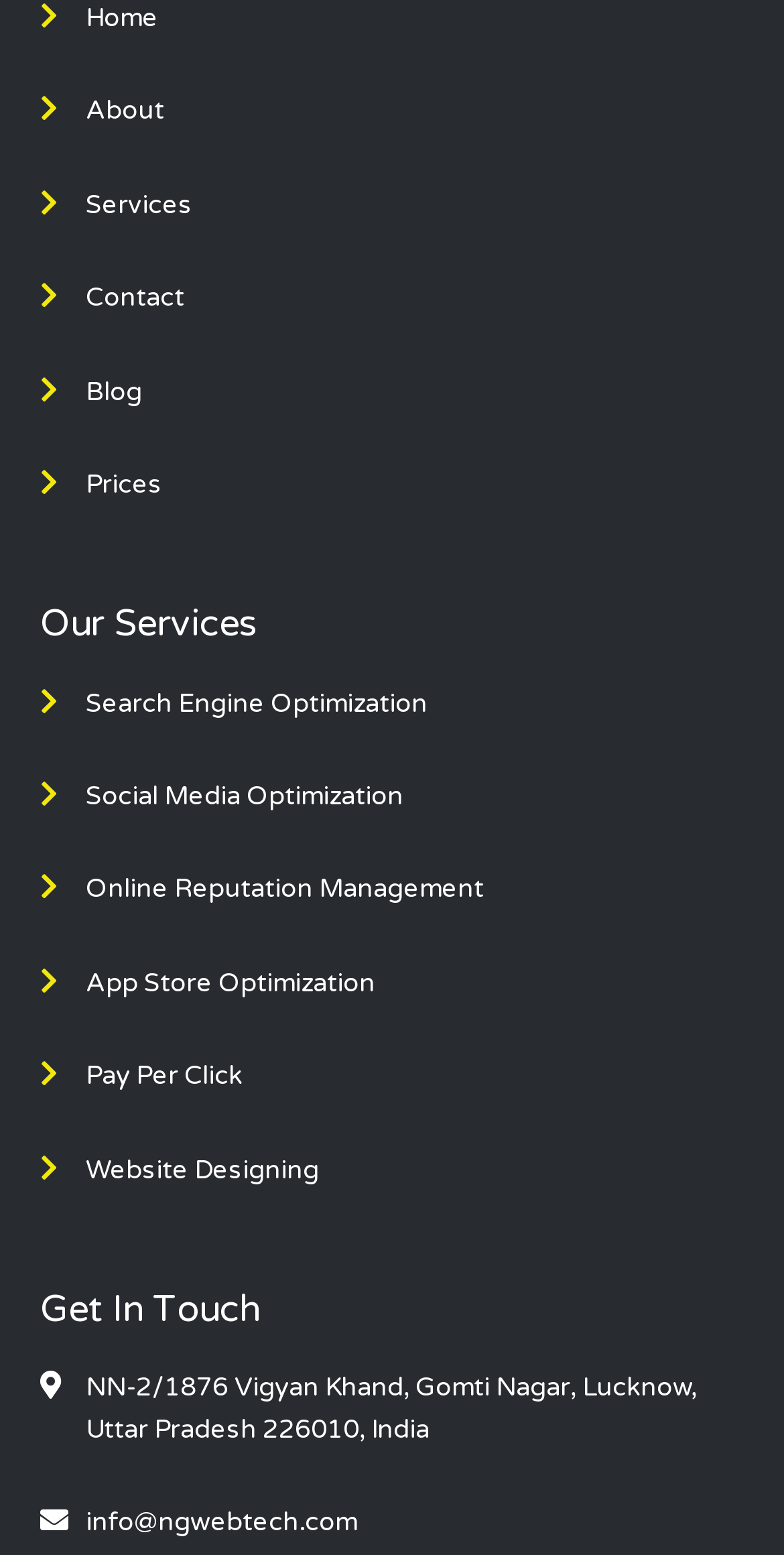Find the bounding box coordinates for the HTML element described as: "Website Designing". The coordinates should consist of four float values between 0 and 1, i.e., [left, top, right, bottom].

[0.051, 0.739, 0.949, 0.766]